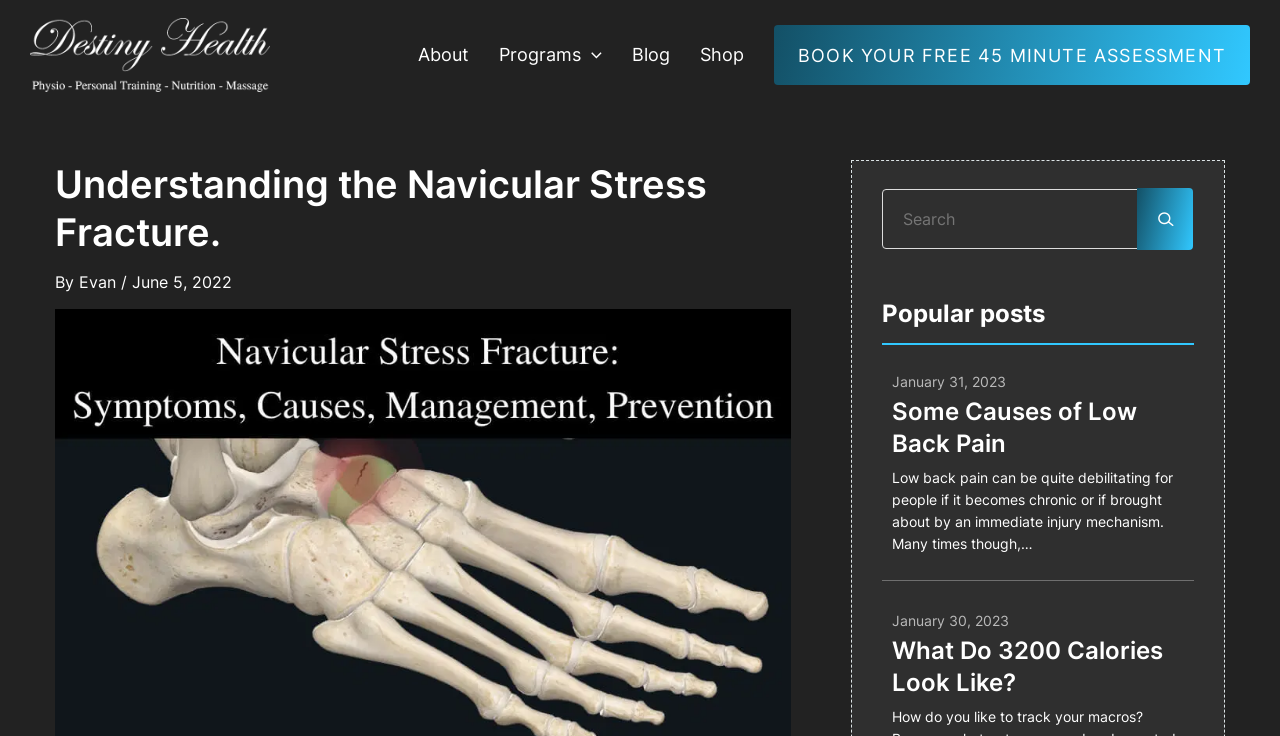Determine the bounding box coordinates of the clickable region to carry out the instruction: "Click the 'BOOK YOUR FREE 45 MINUTE ASSESSMENT' button".

[0.605, 0.034, 0.977, 0.116]